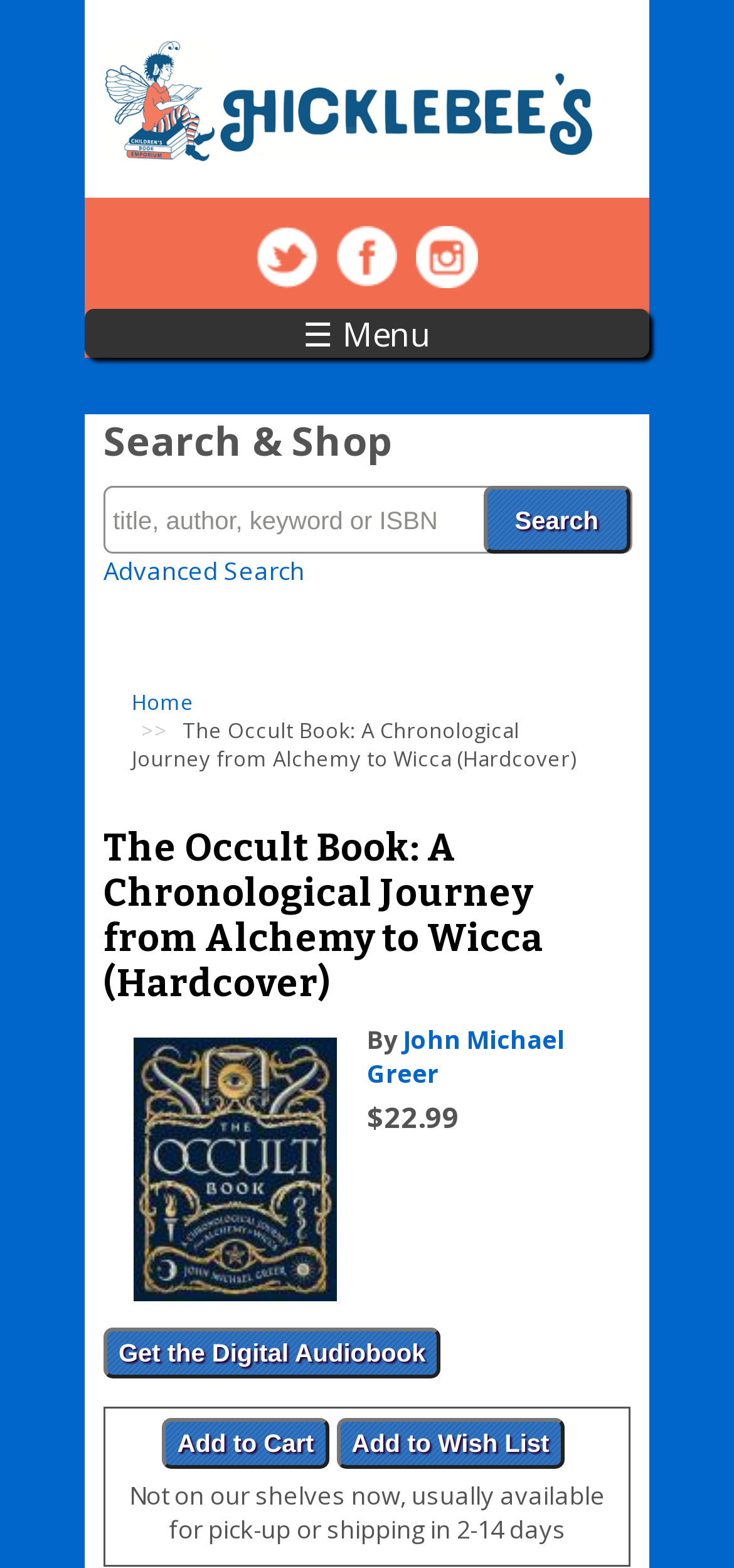Based on the visual content of the image, answer the question thoroughly: What is the price of the book?

I found the price of the book by looking at the product details section, where it says '$22.99' next to the 'Add to Cart' button.